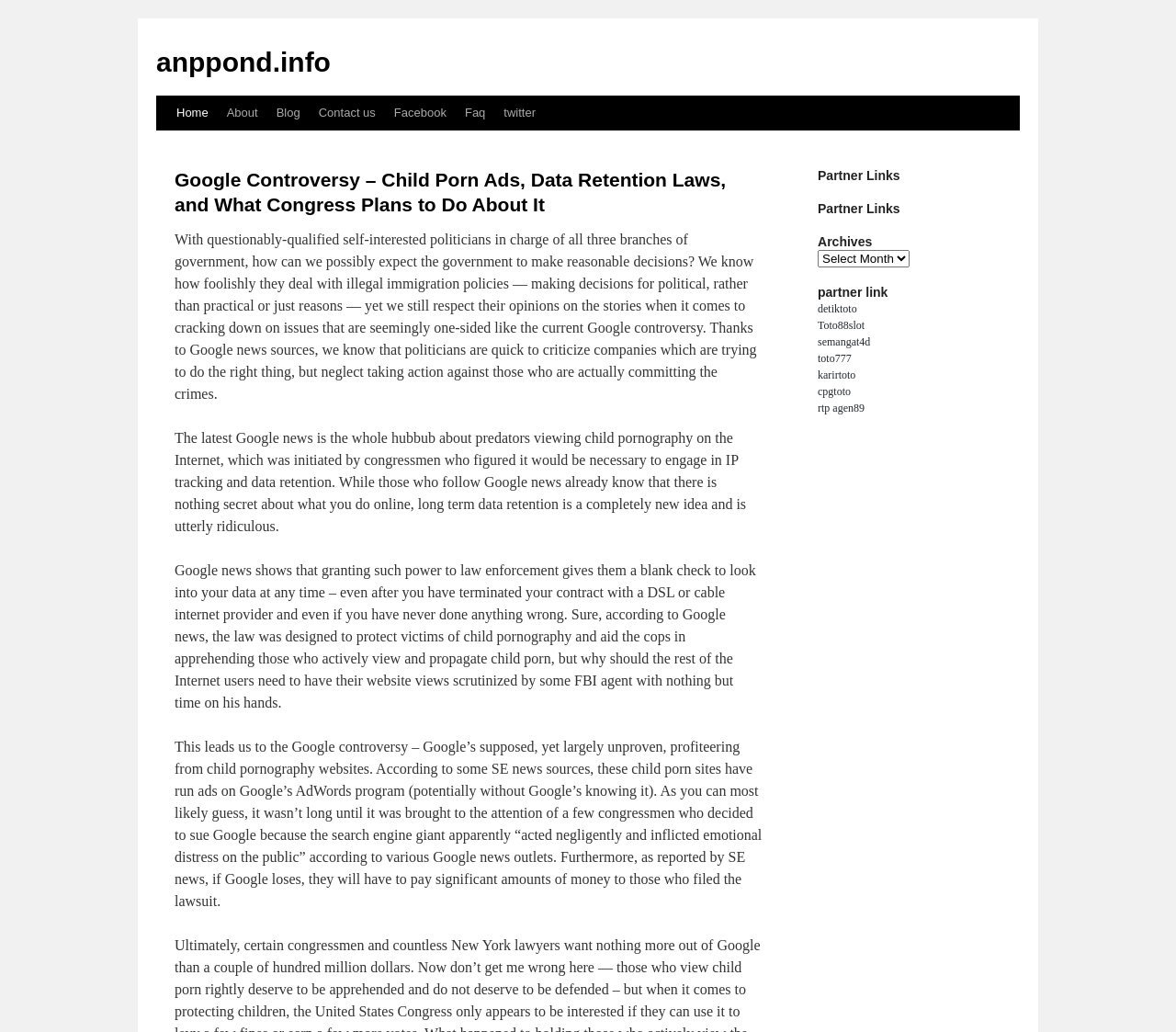Give a detailed account of the webpage's layout and content.

The webpage is about anppond.info, with a prominent heading at the top left corner. Below the heading, there is a link to skip to the content. A navigation menu is located to the right, consisting of links to "Home", "About", "Blog", "Contact us", "Facebook", "Faq", and "twitter".

The main content of the webpage is an article about the Google controversy, specifically about child porn ads, data retention laws, and what Congress plans to do about it. The article is divided into four paragraphs, each discussing different aspects of the controversy. The paragraphs are located below the navigation menu, spanning across the width of the page.

To the right of the article, there is a complementary section with a heading "Partner Links" at the top. Below the heading, there are several links to partner websites, including "detiktoto", "Toto88slot", "semangat4d", "toto777", "karirtoto", "cpgtoto", and "rtp agen89". Above the partner links, there is a combobox with an "Archives" heading.

Overall, the webpage has a simple layout with a clear separation between the navigation menu, main content, and complementary section.